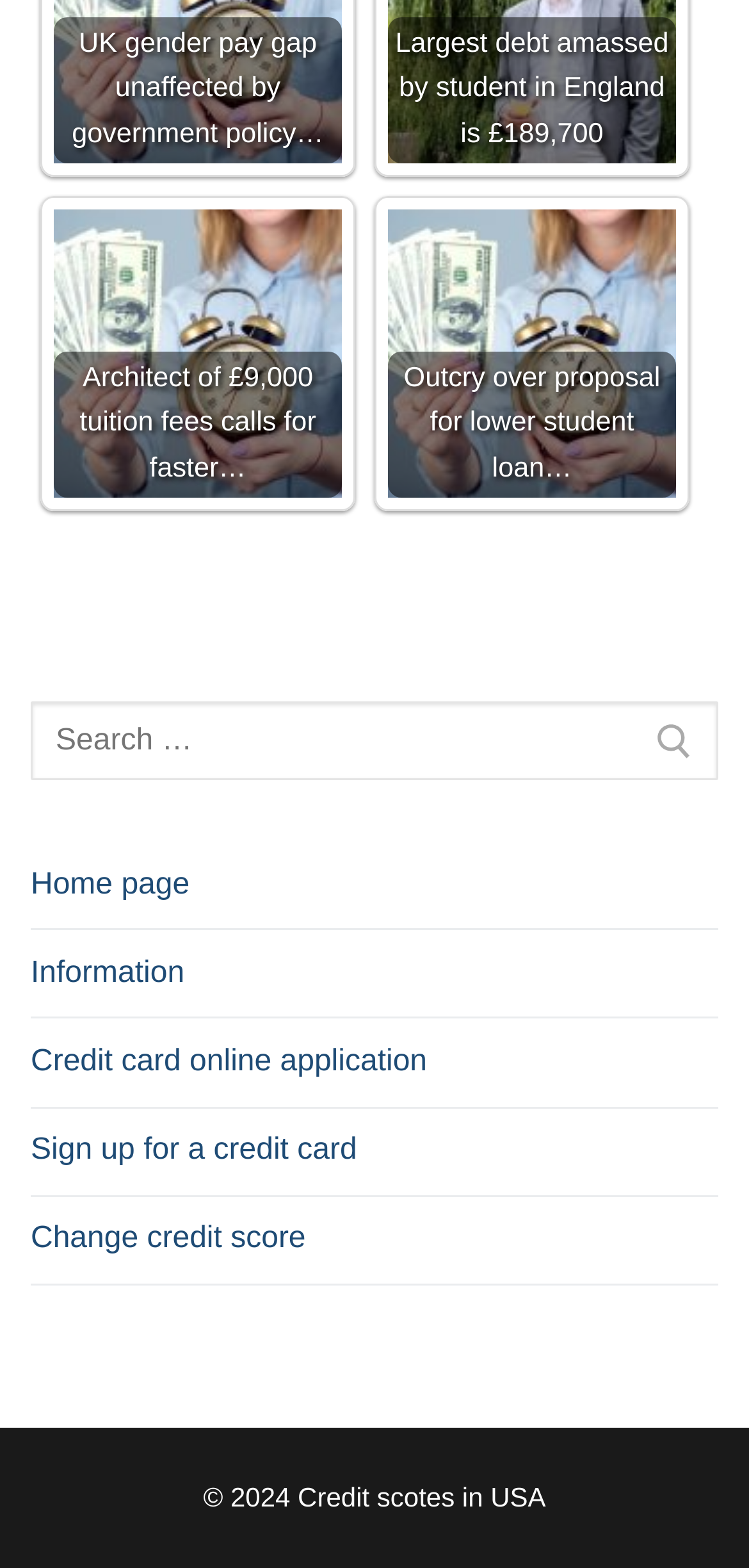Please provide a one-word or short phrase answer to the question:
What is the copyright year of the website?

2024